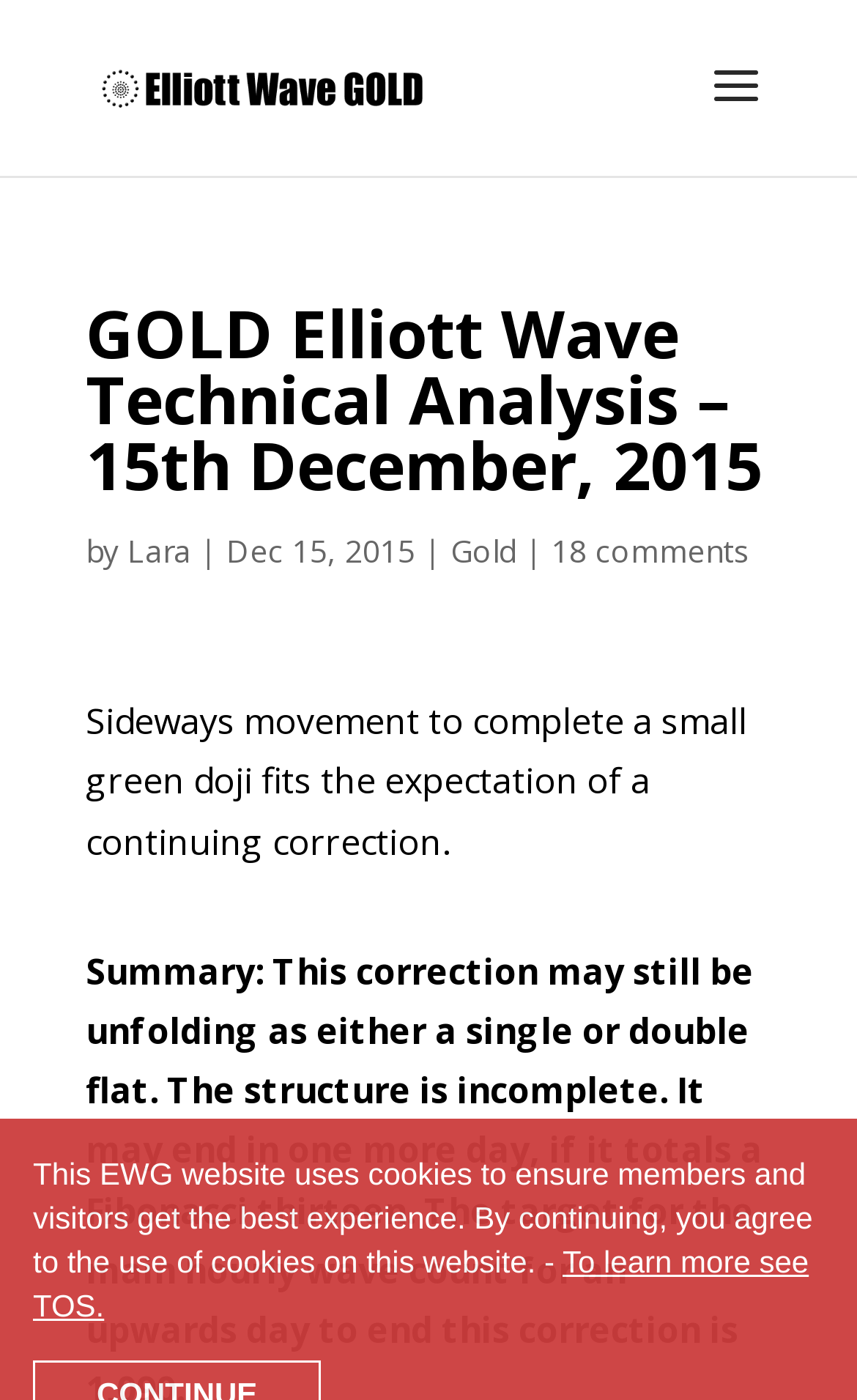Bounding box coordinates are specified in the format (top-left x, top-left y, bottom-right x, bottom-right y). All values are floating point numbers bounded between 0 and 1. Please provide the bounding box coordinate of the region this sentence describes: Gold

[0.526, 0.378, 0.603, 0.408]